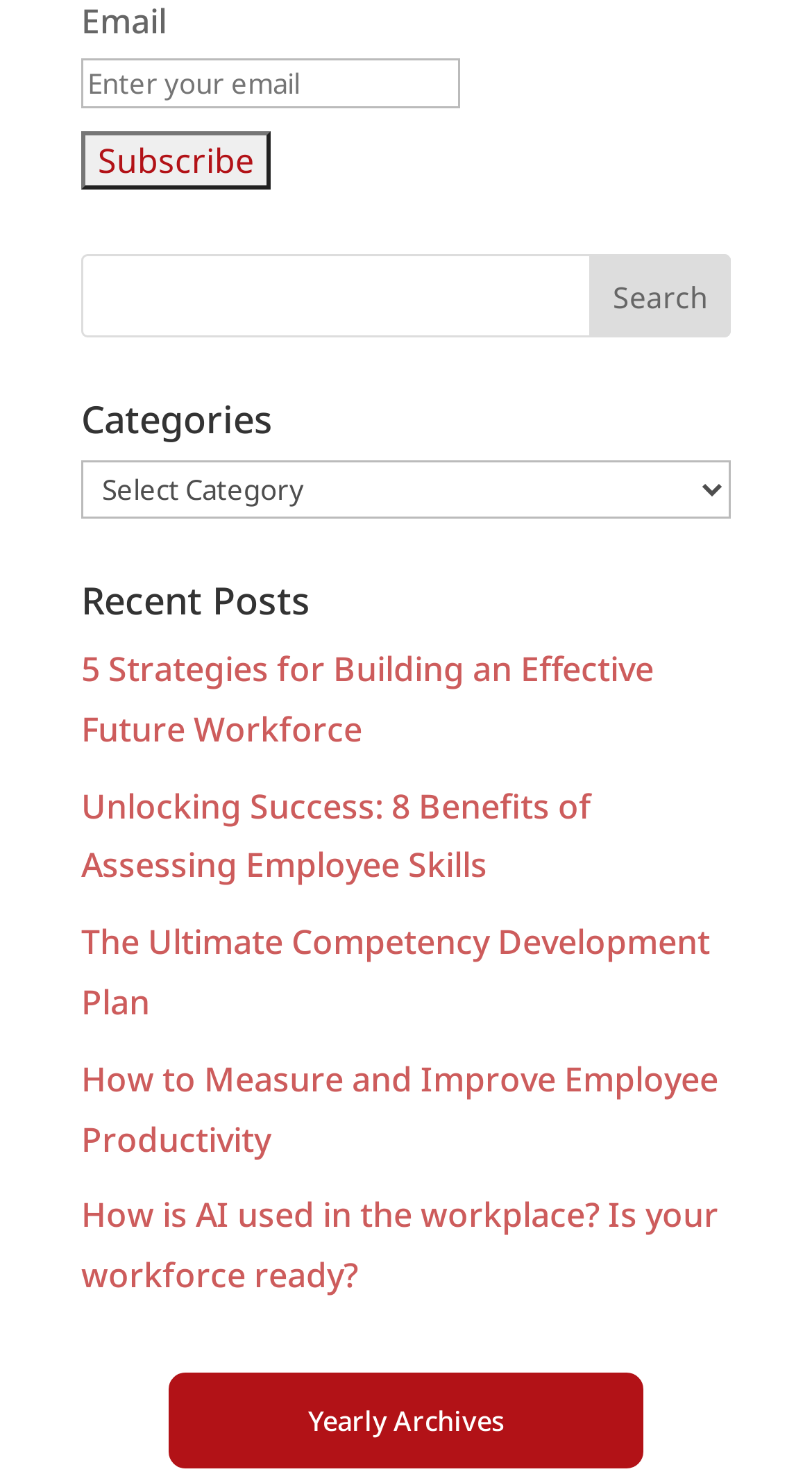Show me the bounding box coordinates of the clickable region to achieve the task as per the instruction: "Check out CBD for Life".

None